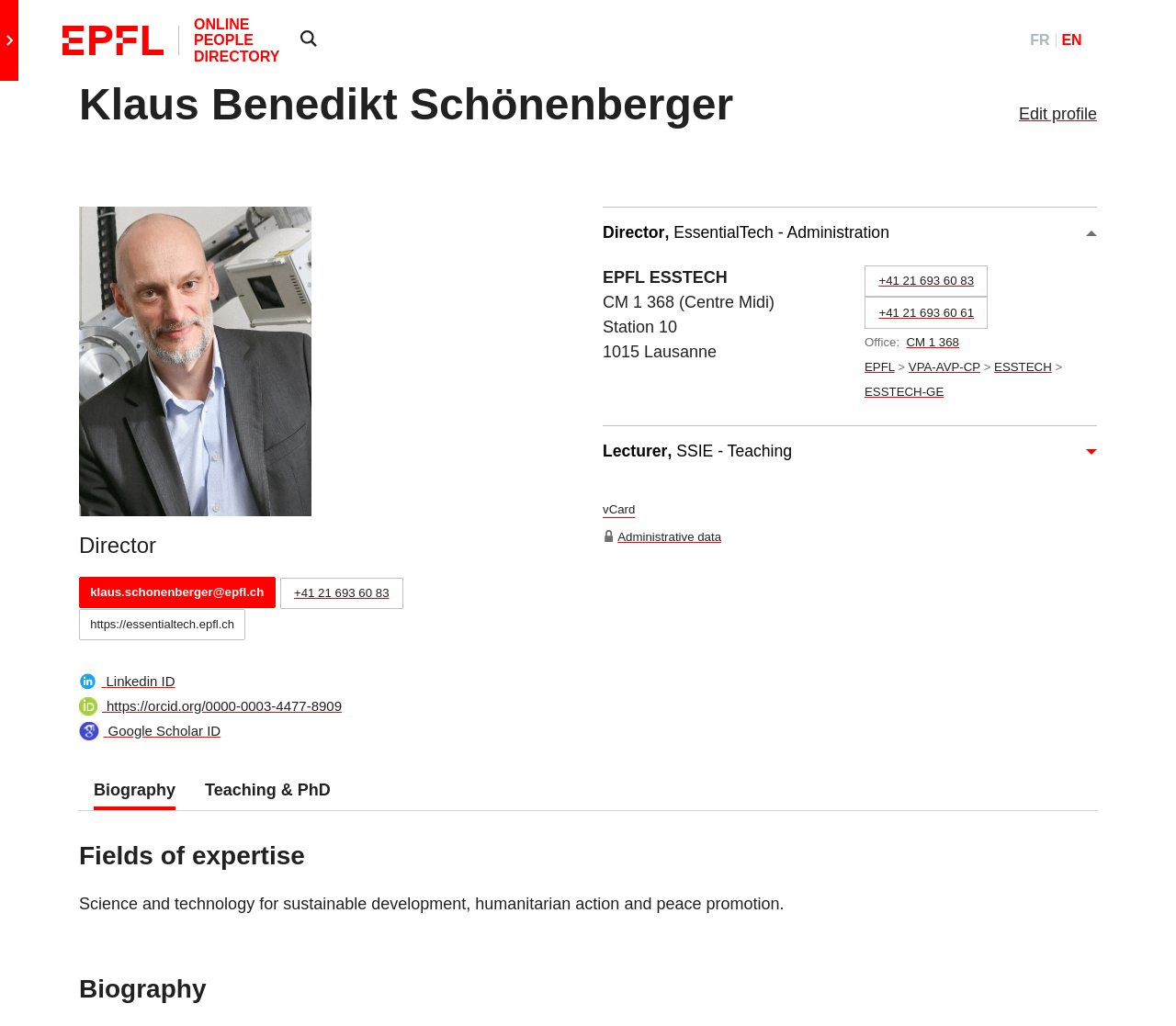Identify the bounding box coordinates of the section that should be clicked to achieve the task described: "Visit Linkedin profile".

[0.067, 0.654, 0.149, 0.672]